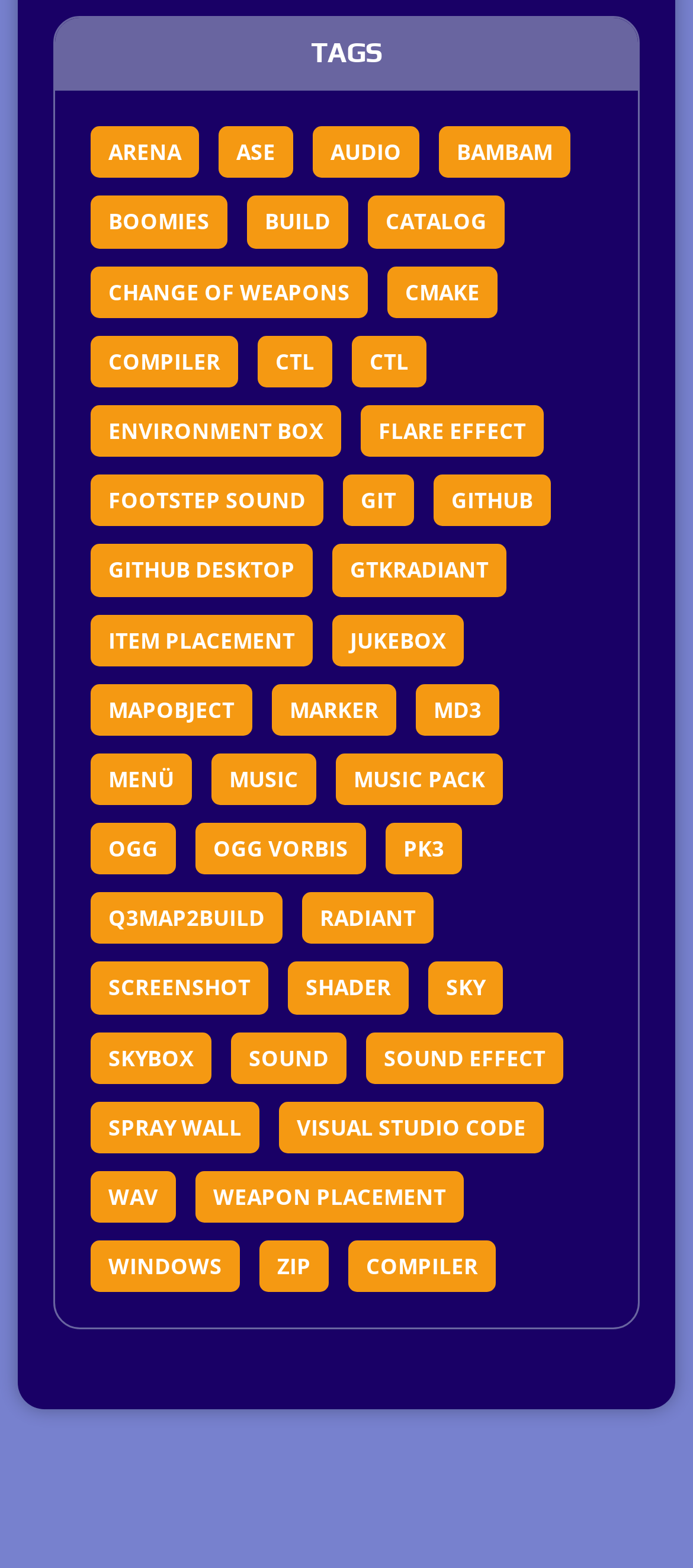Provide the bounding box coordinates of the UI element that matches the description: "Q3Map2Build".

[0.131, 0.569, 0.408, 0.602]